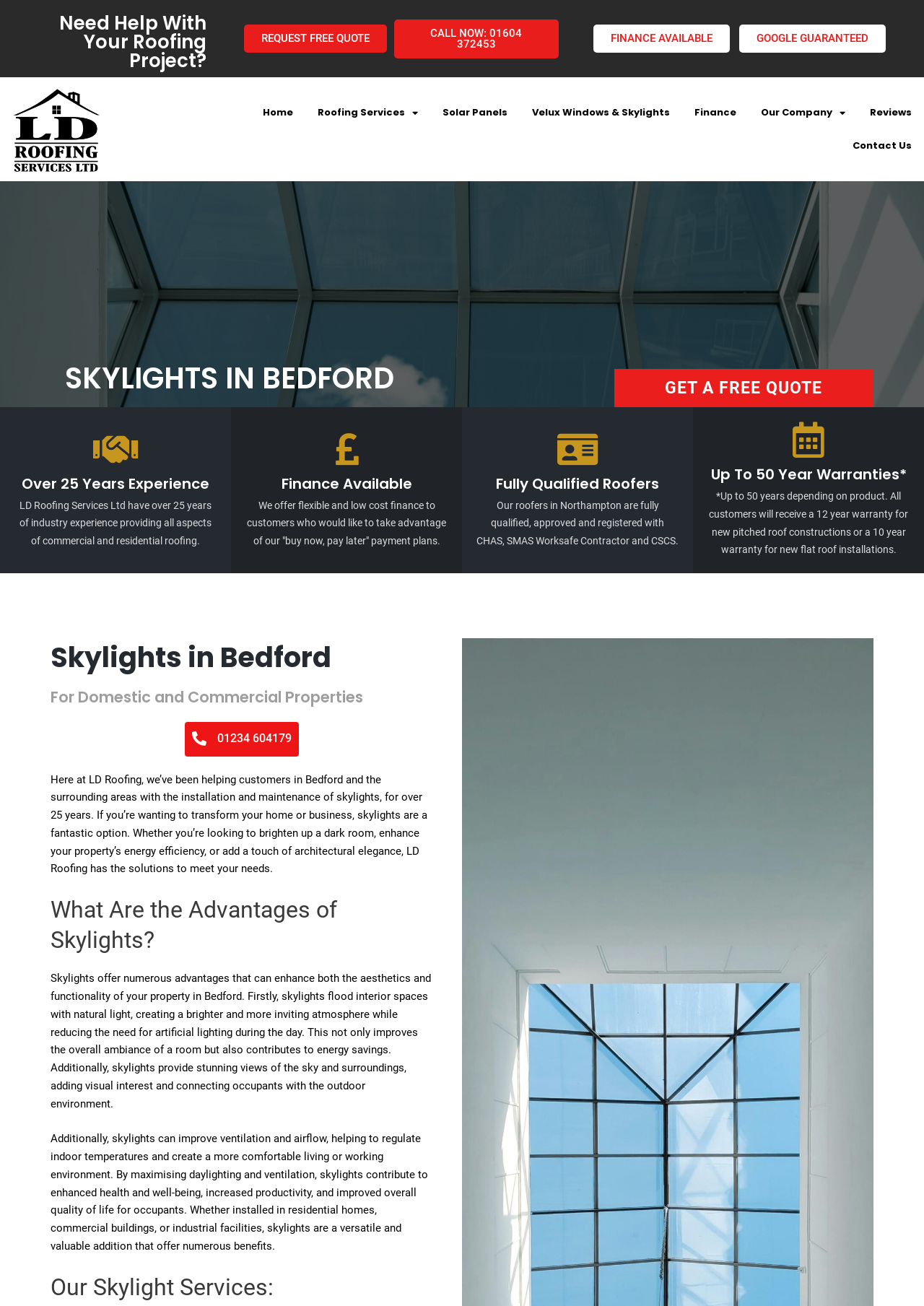What is the benefit of skylights in terms of energy efficiency?
Please provide a comprehensive answer based on the information in the image.

I found this answer by reading the static text that describes the advantages of skylights, which mentions that skylights 'flood interior spaces with natural light, creating a brighter and more inviting atmosphere while reducing the need for artificial lighting during the day'.